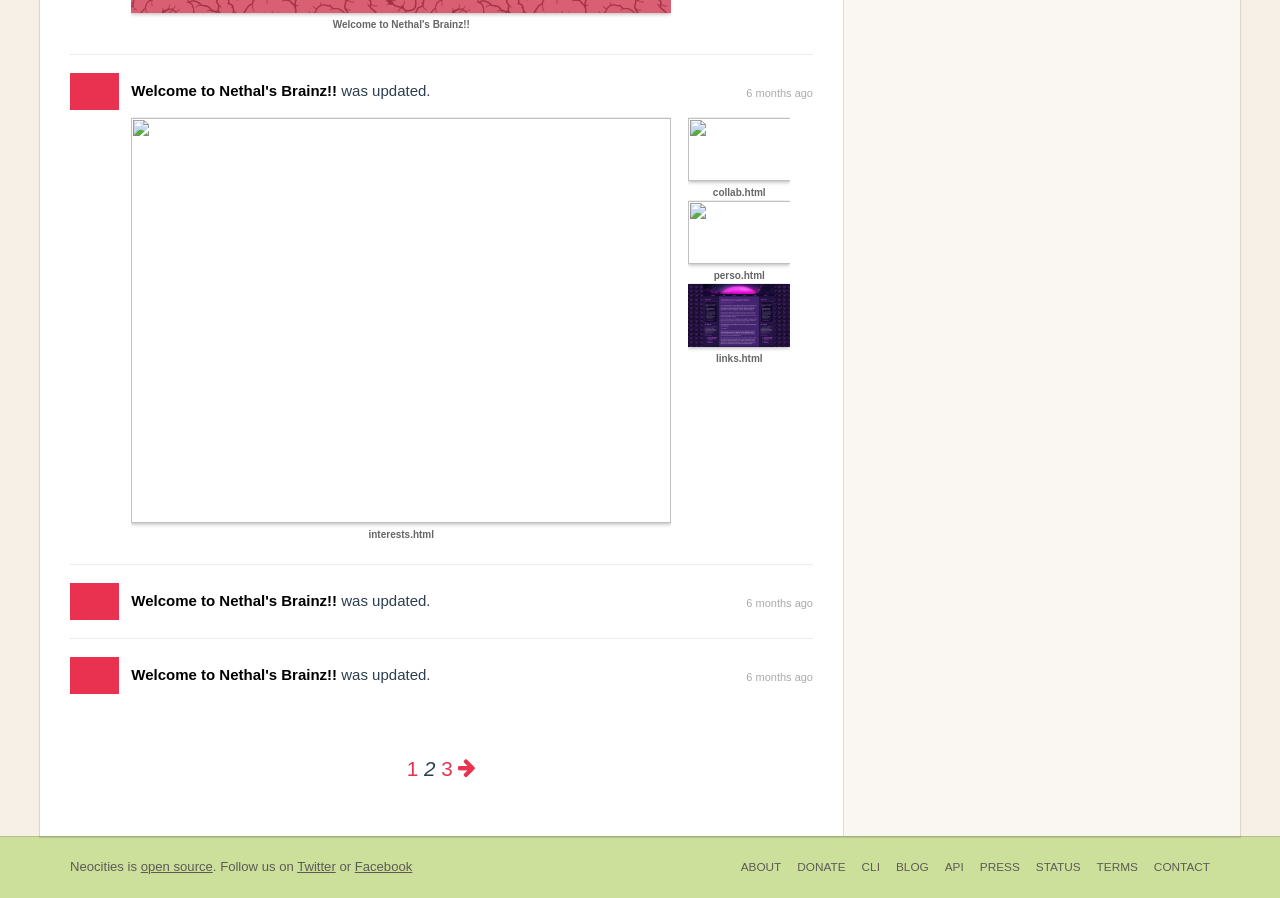Determine the bounding box coordinates for the area you should click to complete the following instruction: "Visit the ABOUT page".

[0.572, 0.954, 0.617, 0.978]